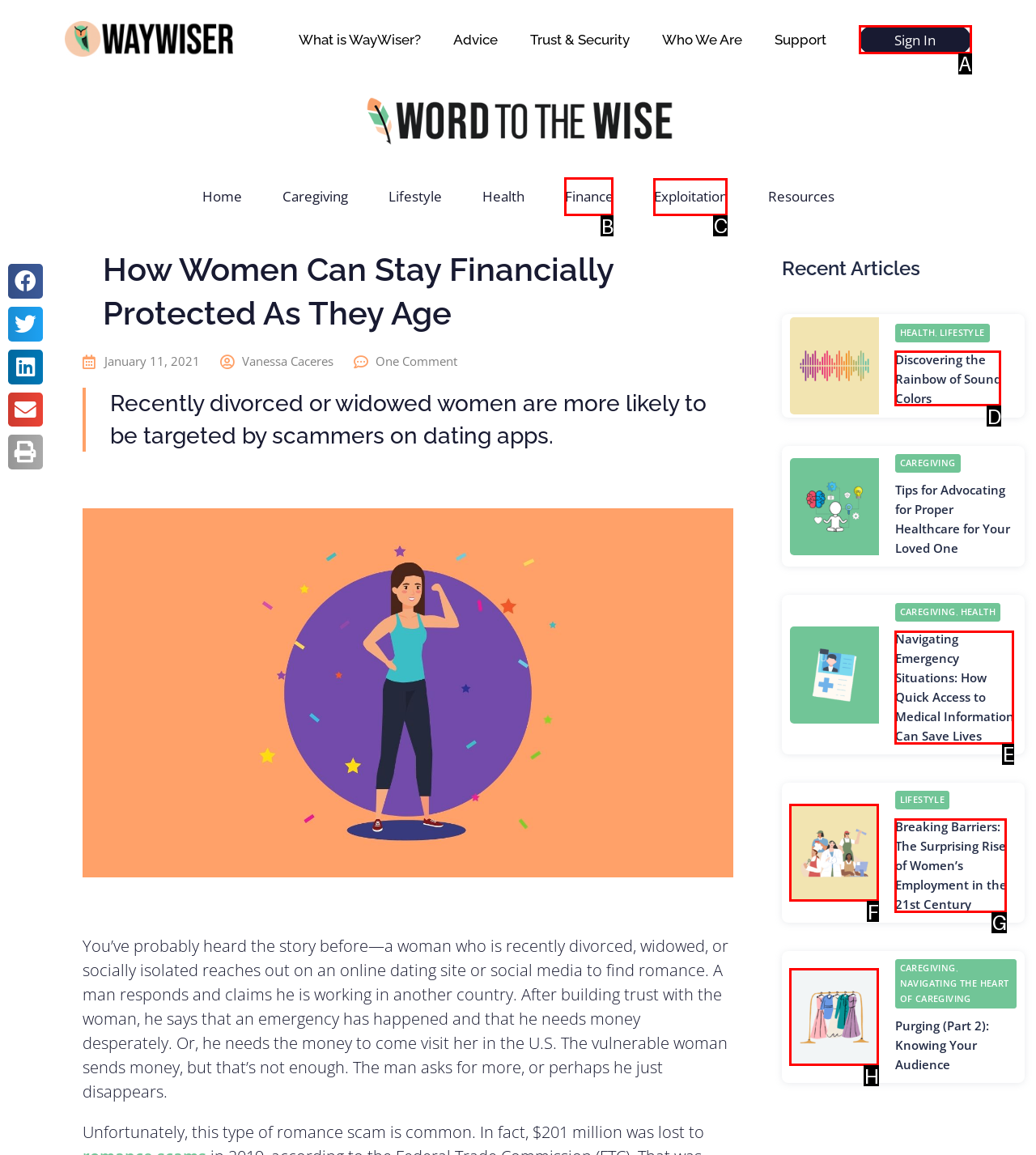Identify the correct choice to execute this task: Click on the 'Finance' link
Respond with the letter corresponding to the right option from the available choices.

B